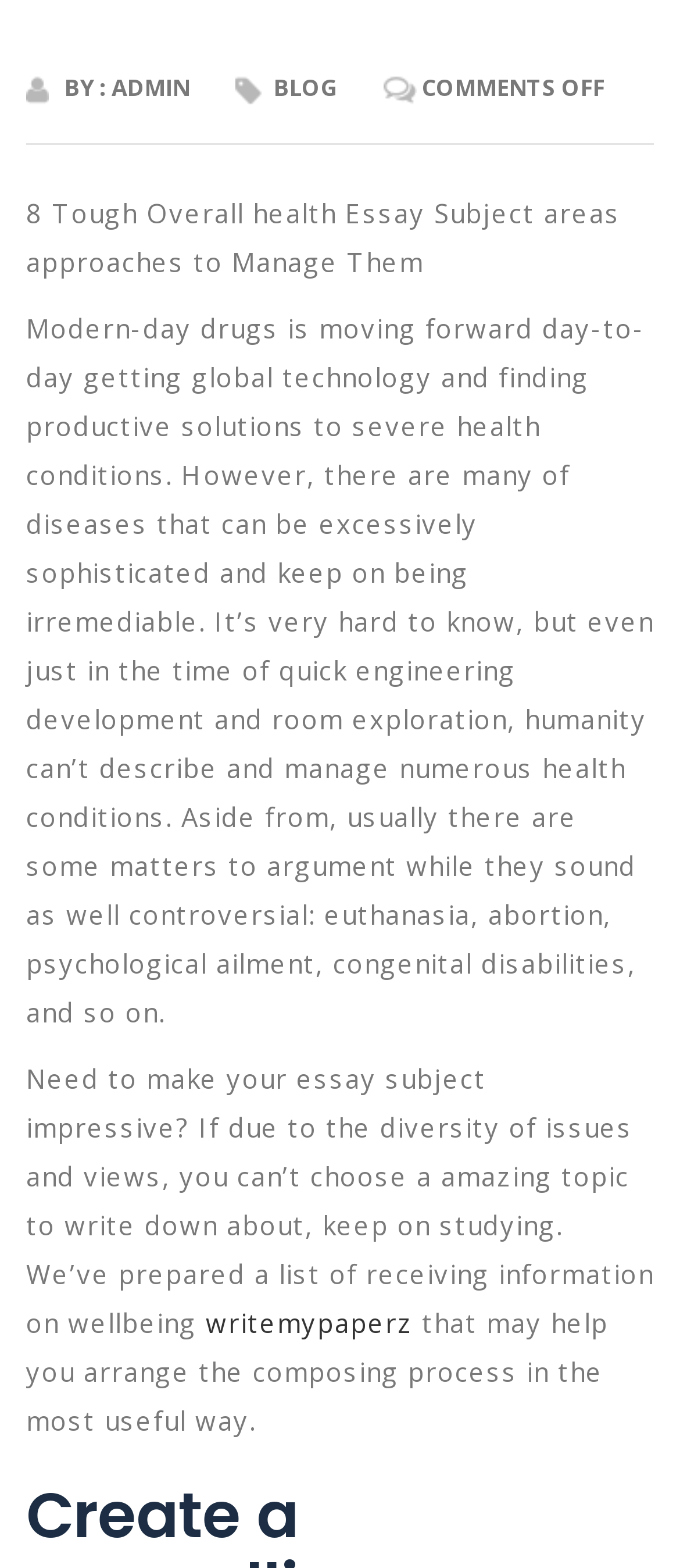Utilize the information from the image to answer the question in detail:
What is the topic of the article?

The topic of the article can be inferred from the title '8 Tough Overall health Essay Subject areas approaches to Manage Them' and the content of the article, which discusses various health-related issues.